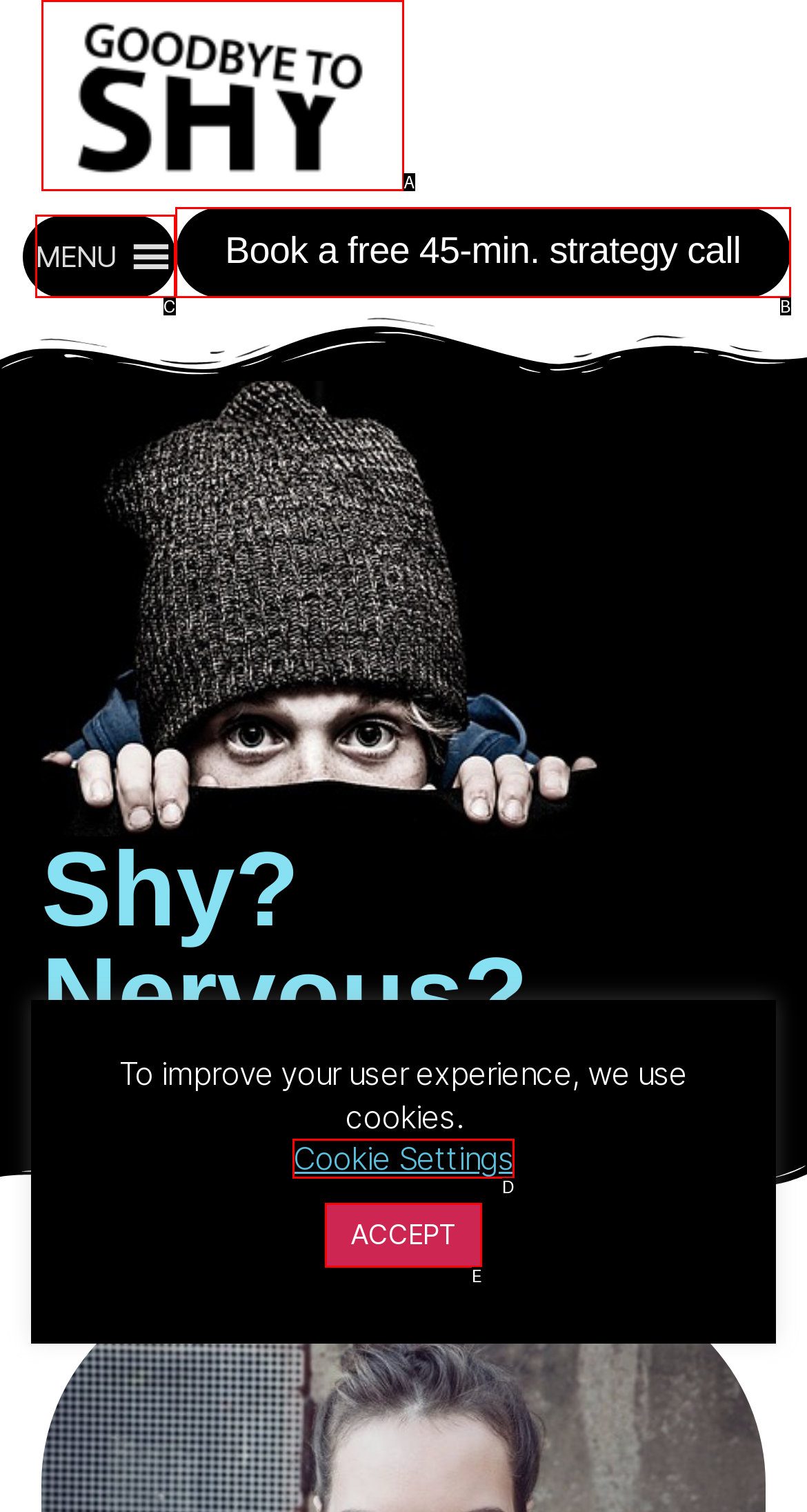Match the following description to a UI element: Cookie Settings
Provide the letter of the matching option directly.

D